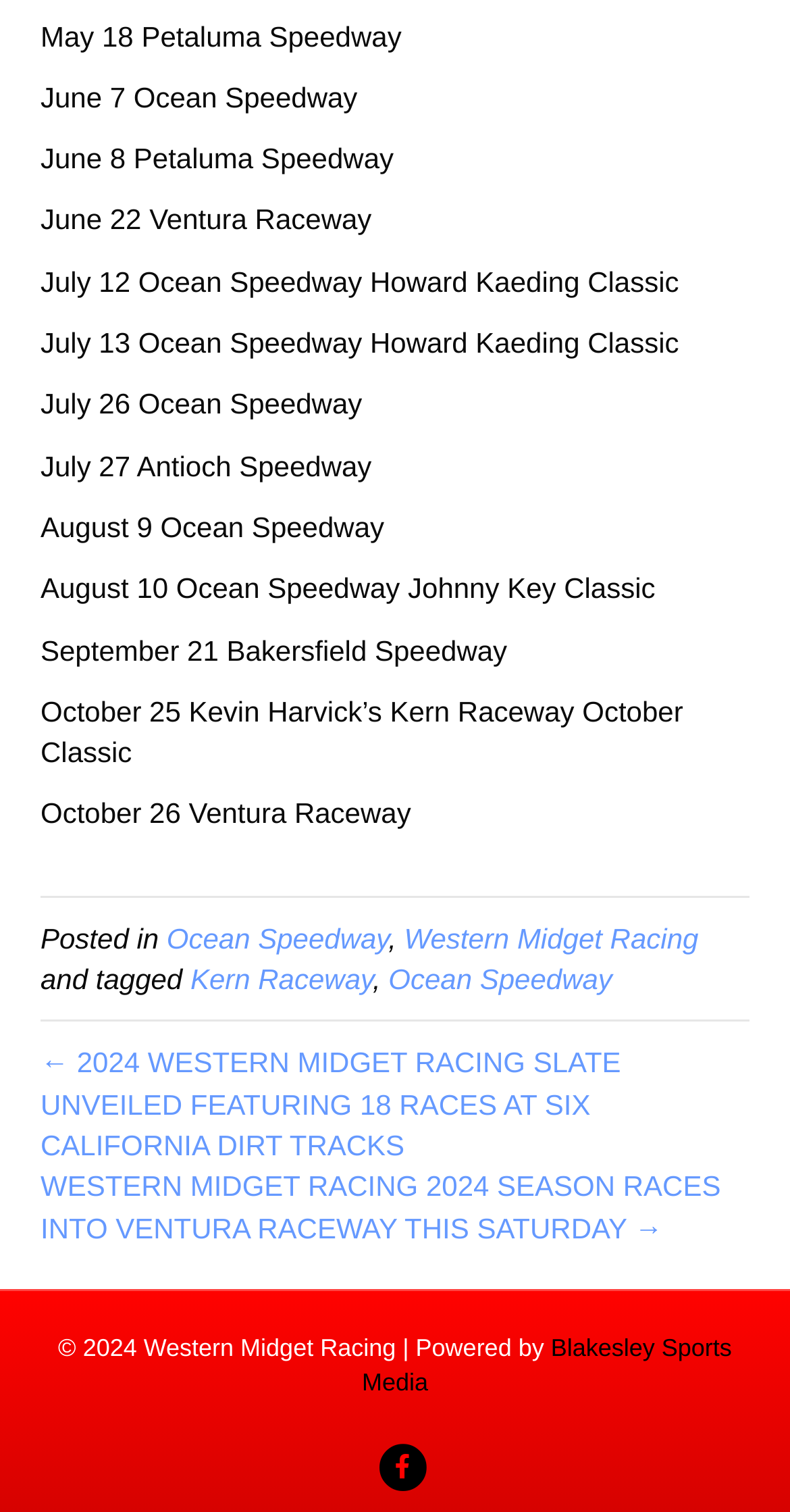Identify the bounding box coordinates for the UI element that matches this description: "Kern Raceway".

[0.241, 0.637, 0.472, 0.658]